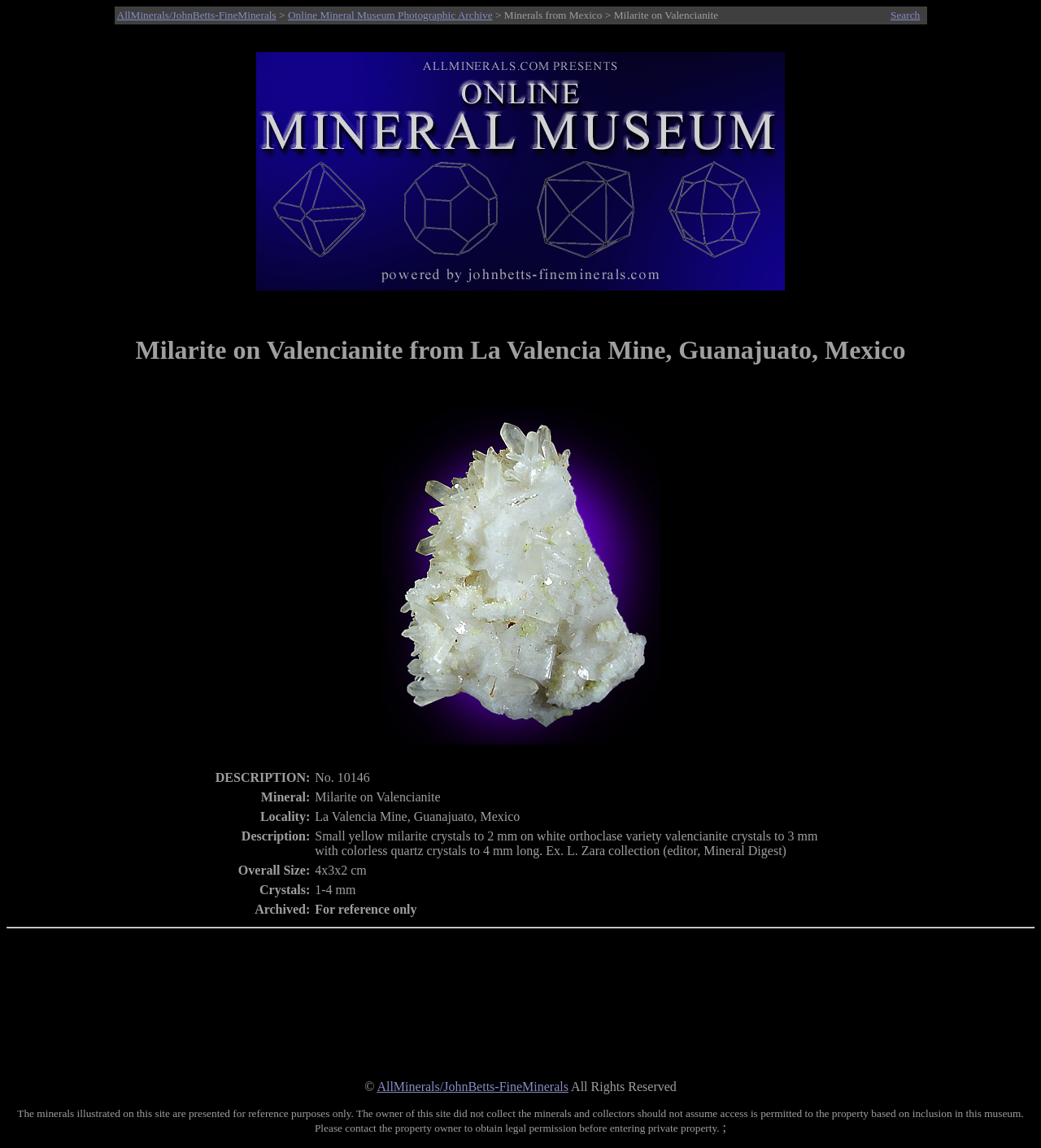Locate the bounding box of the user interface element based on this description: "AllMinerals/JohnBetts-FineMinerals".

[0.112, 0.008, 0.265, 0.018]